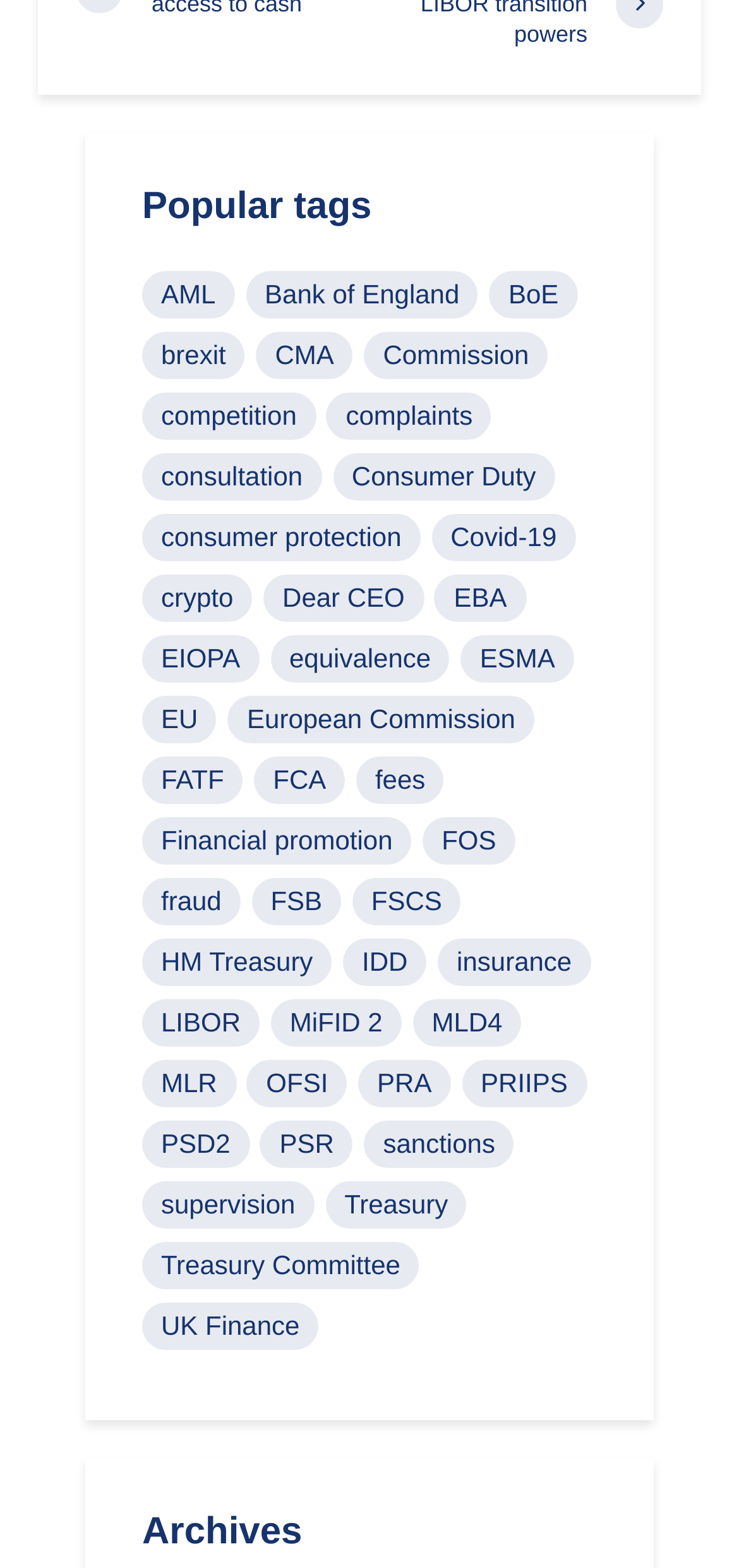Reply to the question with a single word or phrase:
How many tags have more than 100 items?

23